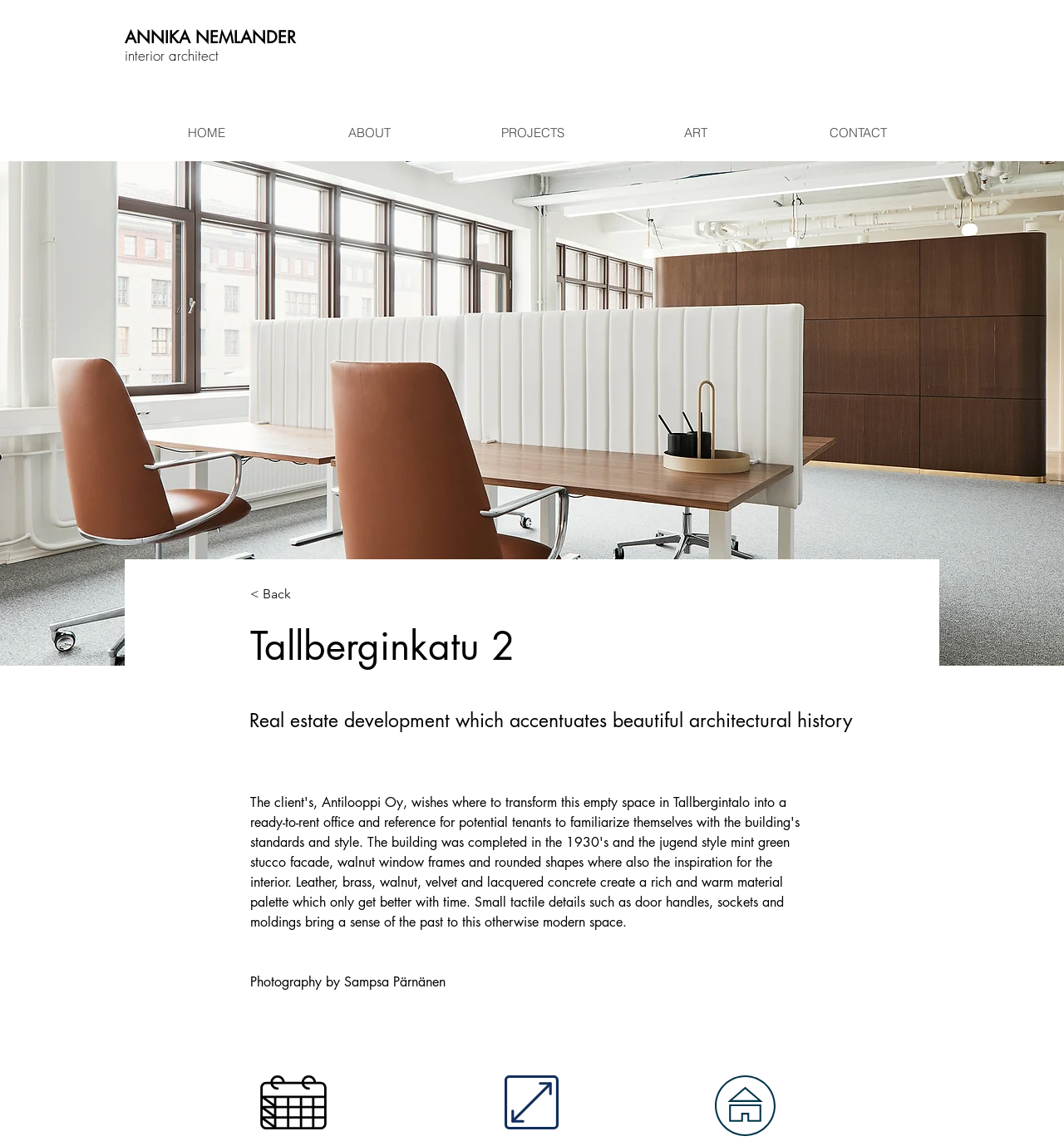What is the style of the building's facade?
Provide a concise answer using a single word or phrase based on the image.

Jugend style mint green stucco